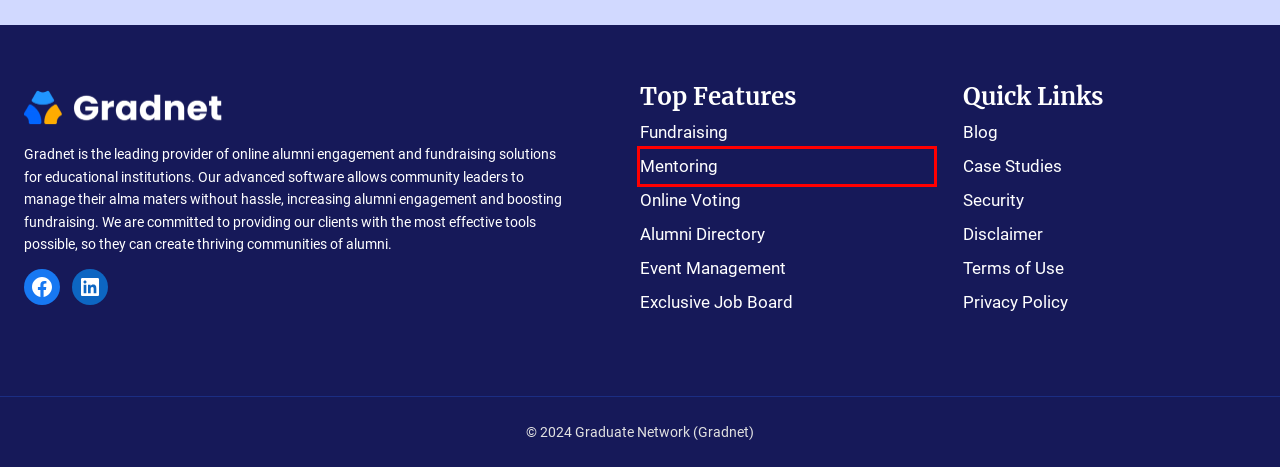Examine the webpage screenshot and identify the UI element enclosed in the red bounding box. Pick the webpage description that most accurately matches the new webpage after clicking the selected element. Here are the candidates:
A. Cast Your Vote with Gradnet's Online Voting Tools - Gradnet
B. Exclusive Job Board for Alumni - Gradnet
C. Gradnet | All-in-one Alumni Management Software
D. Blog - Gradnet
E. Online Member Directory for Alumni Associations - Gradnet
F. Online Mentoring Platform for Communities - Gradnet
G. Alumni Event Management Solution - Gradnet
H. About - Gradnet

F